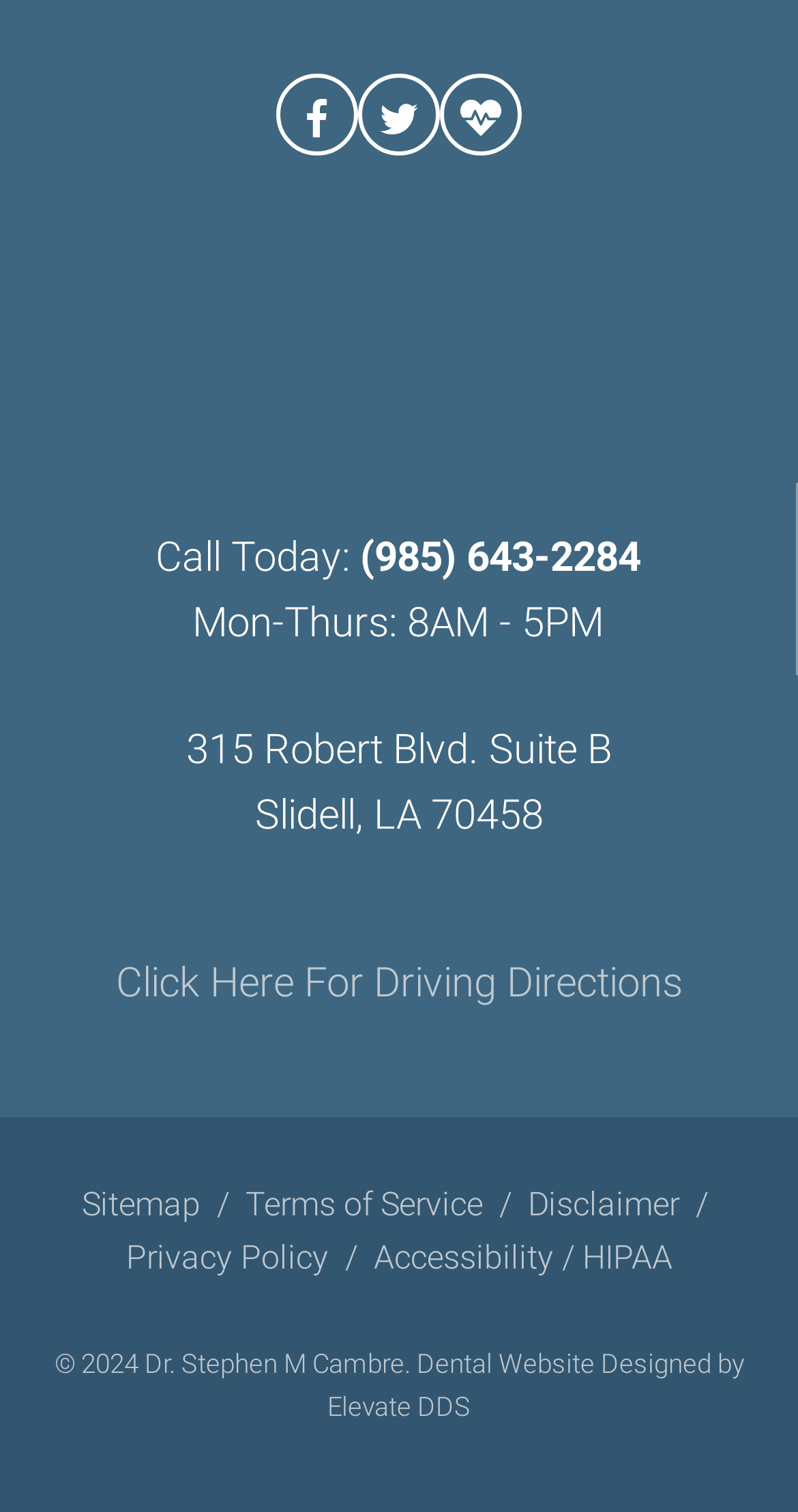Please mark the clickable region by giving the bounding box coordinates needed to complete this instruction: "Get driving directions".

[0.145, 0.634, 0.855, 0.666]